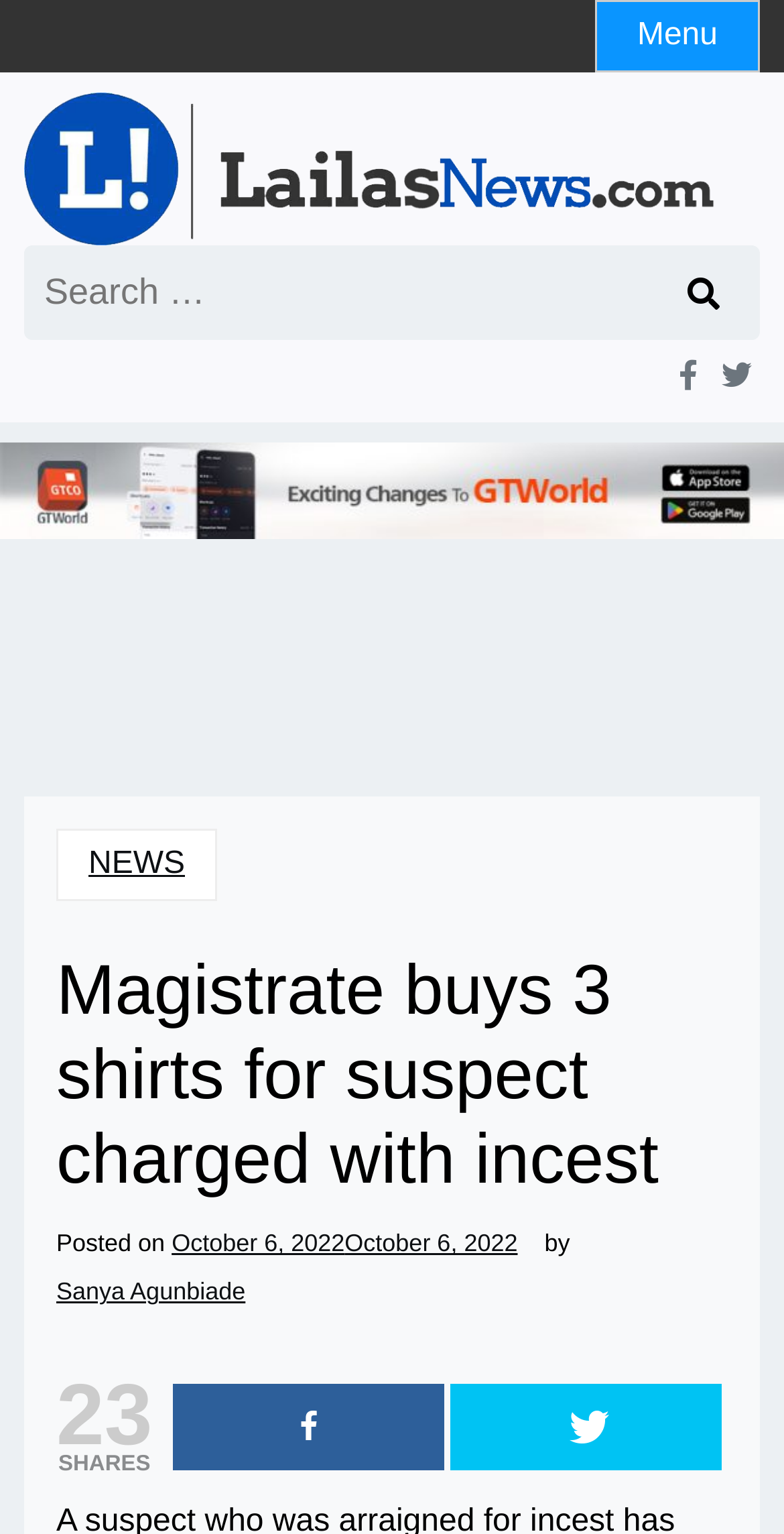Provide a short, one-word or phrase answer to the question below:
What is the logo of this news website?

Lailasnews